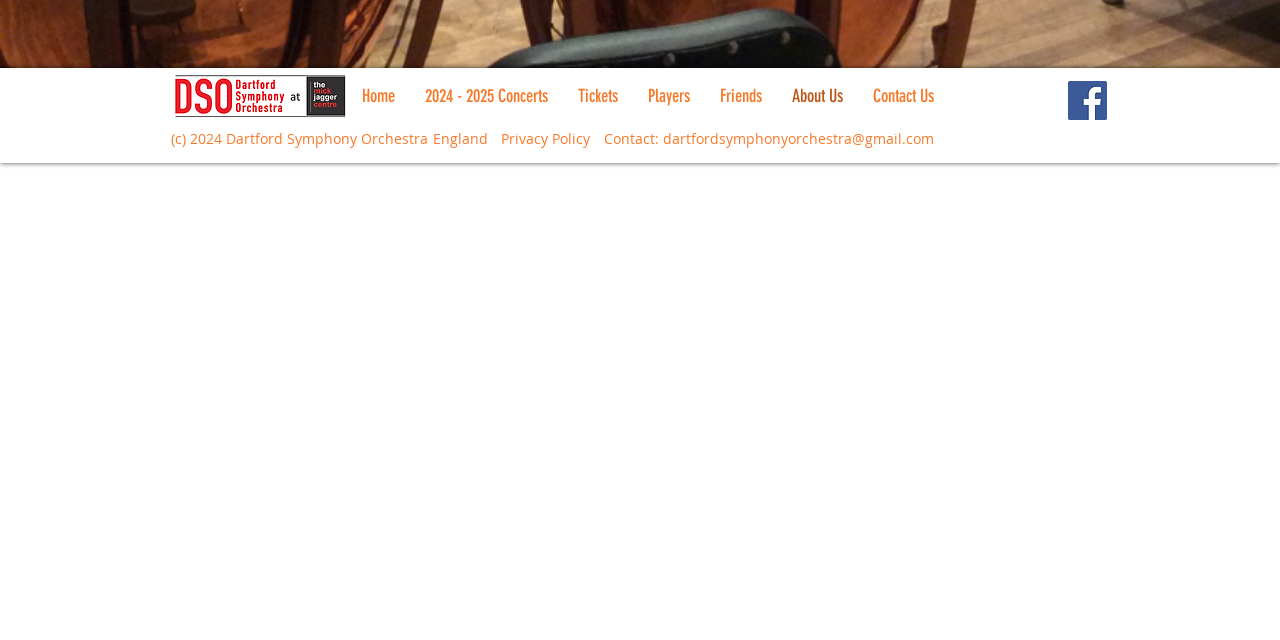Can you find the bounding box coordinates for the UI element given this description: "2024 - 2025 Concerts"? Provide the coordinates as four float numbers between 0 and 1: [left, top, right, bottom].

[0.32, 0.128, 0.44, 0.173]